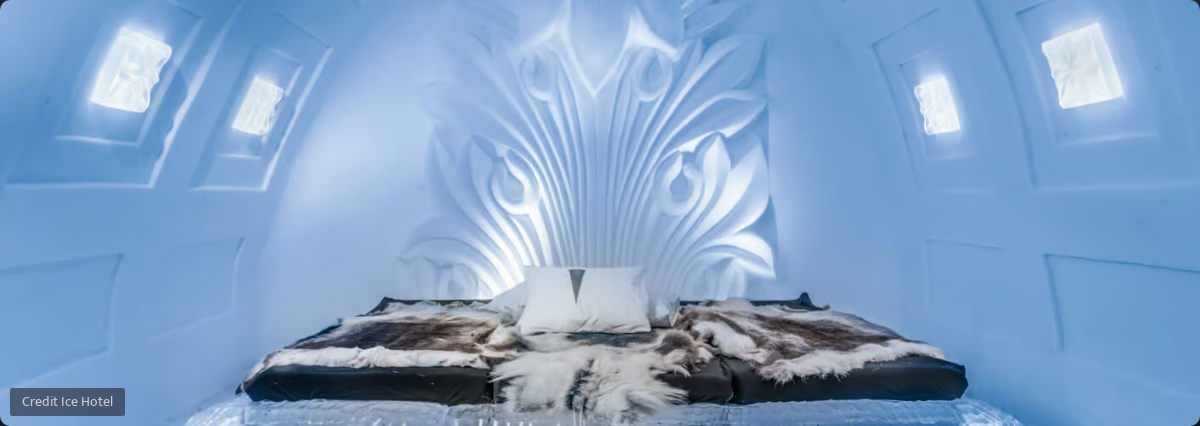Create an extensive and detailed description of the image.

The image showcases a beautifully designed room from the Ice Hotel, featuring an intricate carved wall design illuminated by soft light. The room is predominantly icy blue, highlighting the unique structure and craftsmanship of the hotel. In the center, a cozy bed adorned with plush fur throws invites relaxation, complemented by two white pillows. The windows on either side allow natural light to filter in, adding a serene ambiance to the space. This stunning interior exemplifies the enchanting experience offered by the Ice Hotel, where visitors can immerse themselves in a winter wonderland. 

*Credit: Ice Hotel*